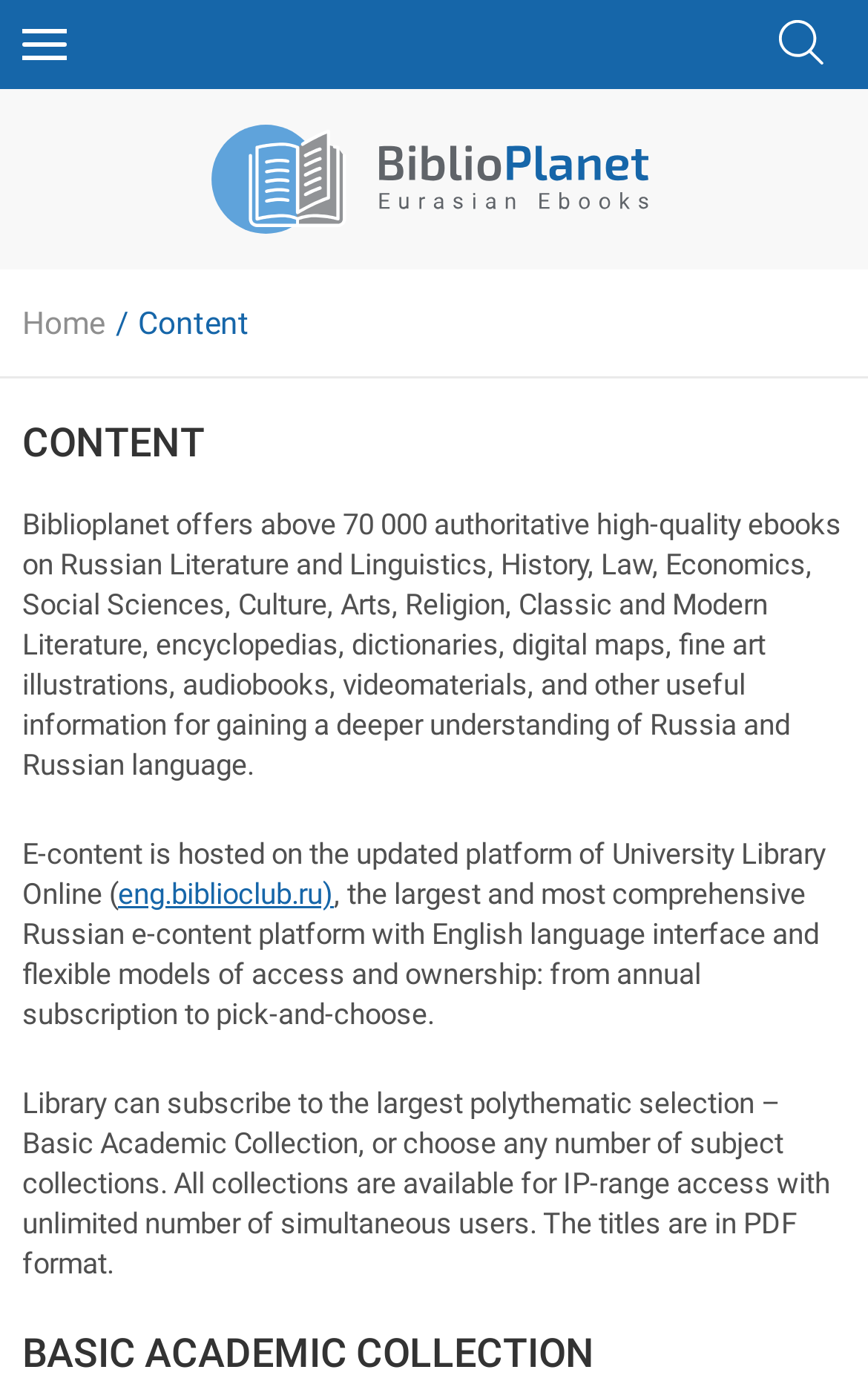Refer to the element description Basic Academic Collection and identify the corresponding bounding box in the screenshot. Format the coordinates as (top-left x, top-left y, bottom-right x, bottom-right y) with values in the range of 0 to 1.

[0.026, 0.966, 0.974, 0.995]